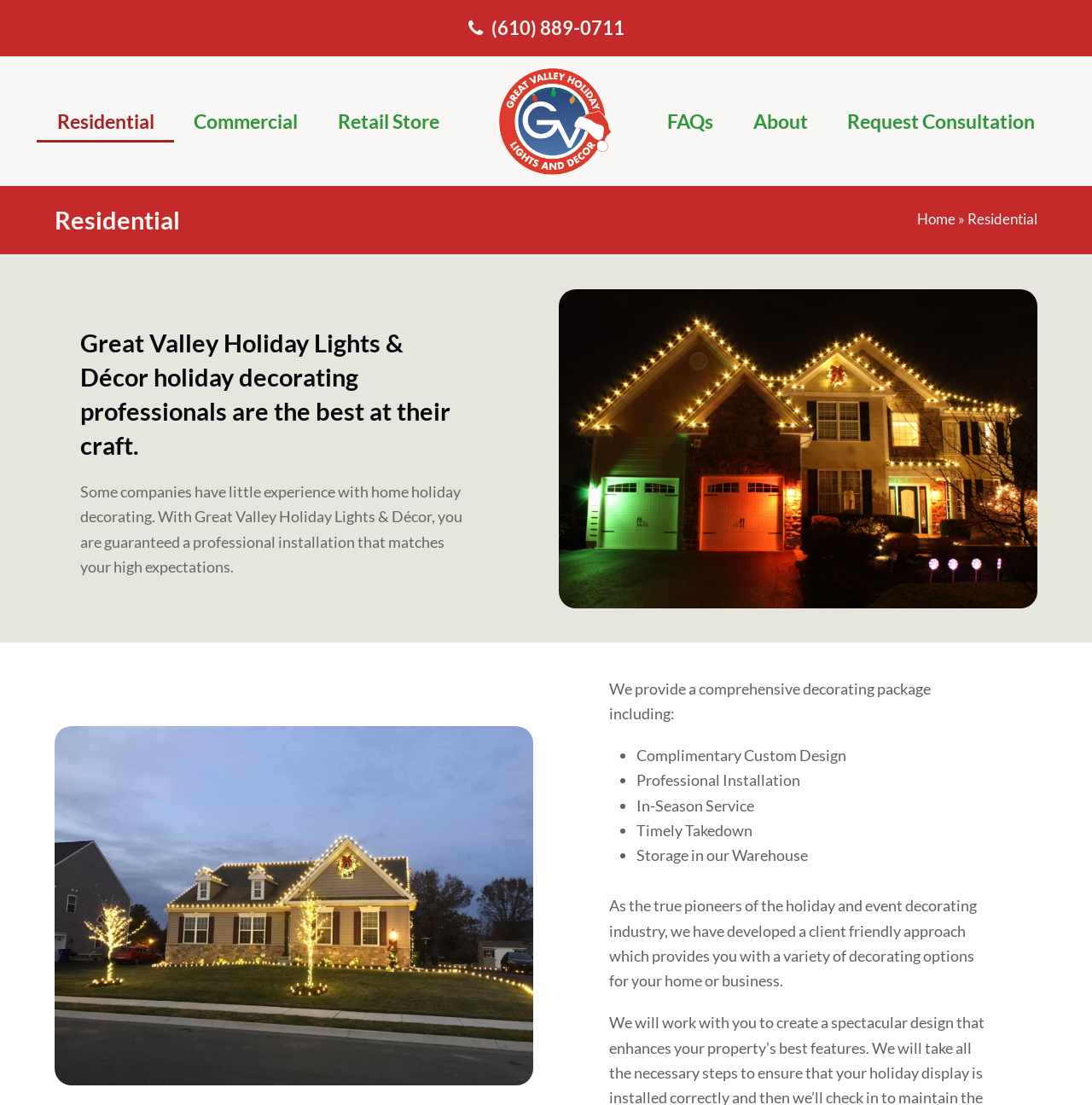Give the bounding box coordinates for the element described by: "Request Consultation".

[0.758, 0.09, 0.966, 0.129]